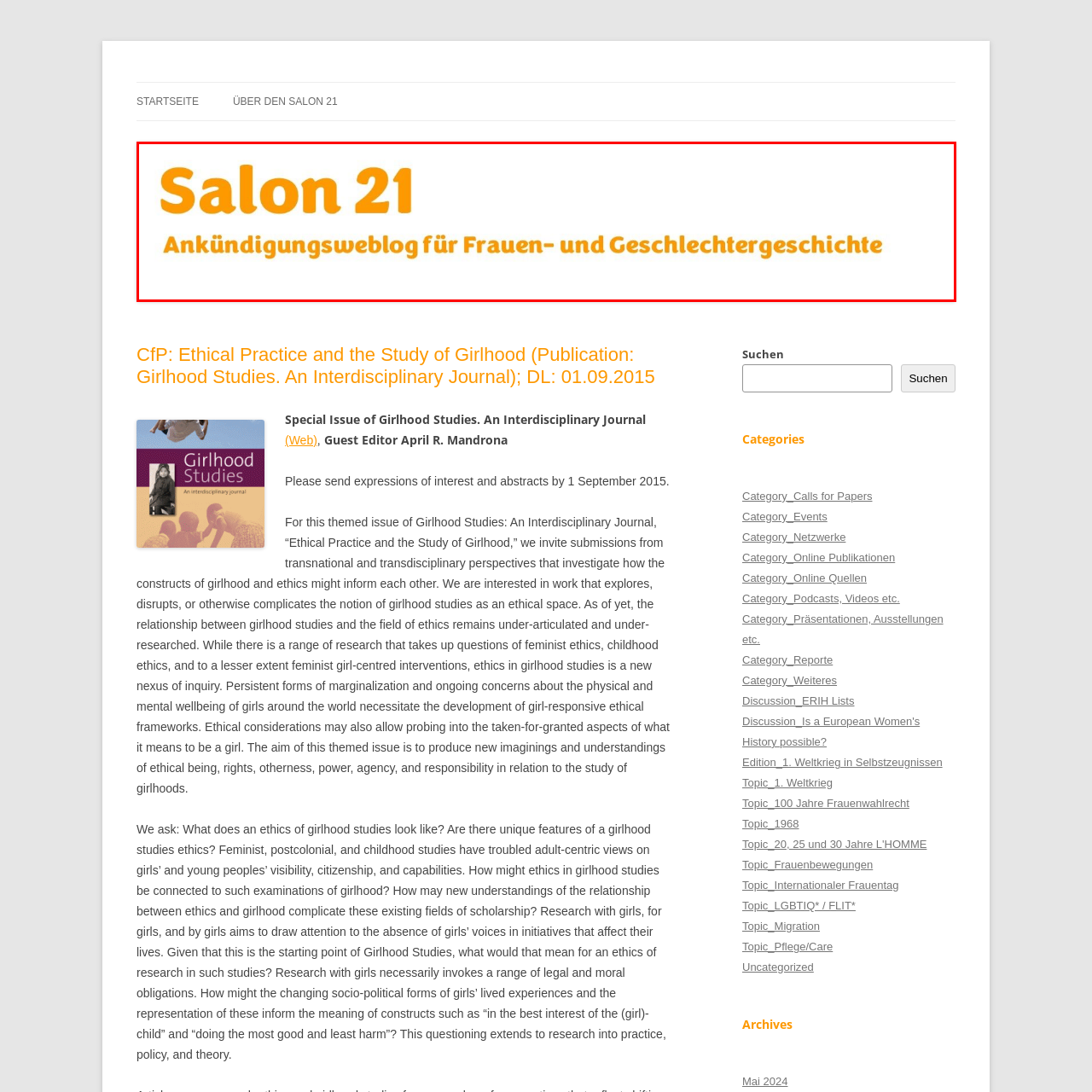Check the content in the red bounding box and reply to the question using a single word or phrase:
What is the tone of the blog's visual approach?

Modern and accessible